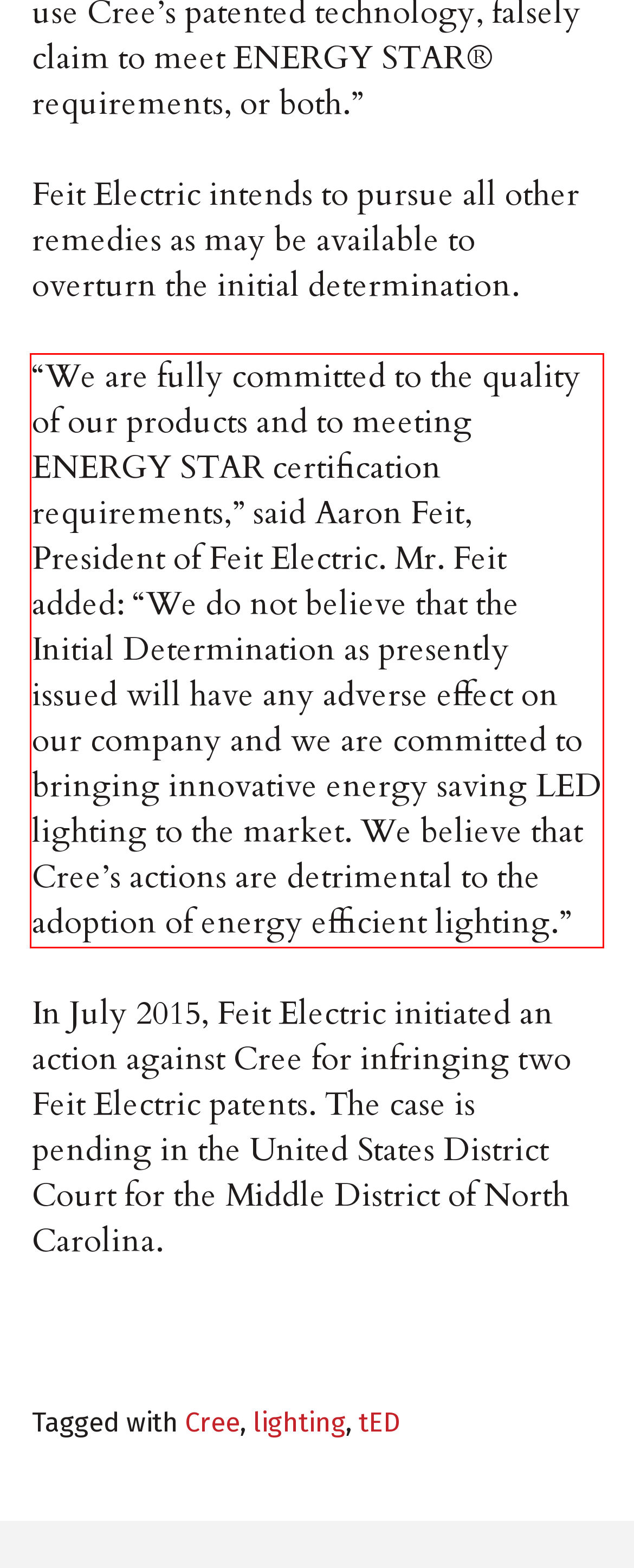You have a screenshot of a webpage, and there is a red bounding box around a UI element. Utilize OCR to extract the text within this red bounding box.

“We are fully committed to the quality of our products and to meeting ENERGY STAR certification requirements,” said Aaron Feit, President of Feit Electric. Mr. Feit added: “We do not believe that the Initial Determination as presently issued will have any adverse effect on our company and we are committed to bringing innovative energy saving LED lighting to the market. We believe that Cree’s actions are detrimental to the adoption of energy efficient lighting.”